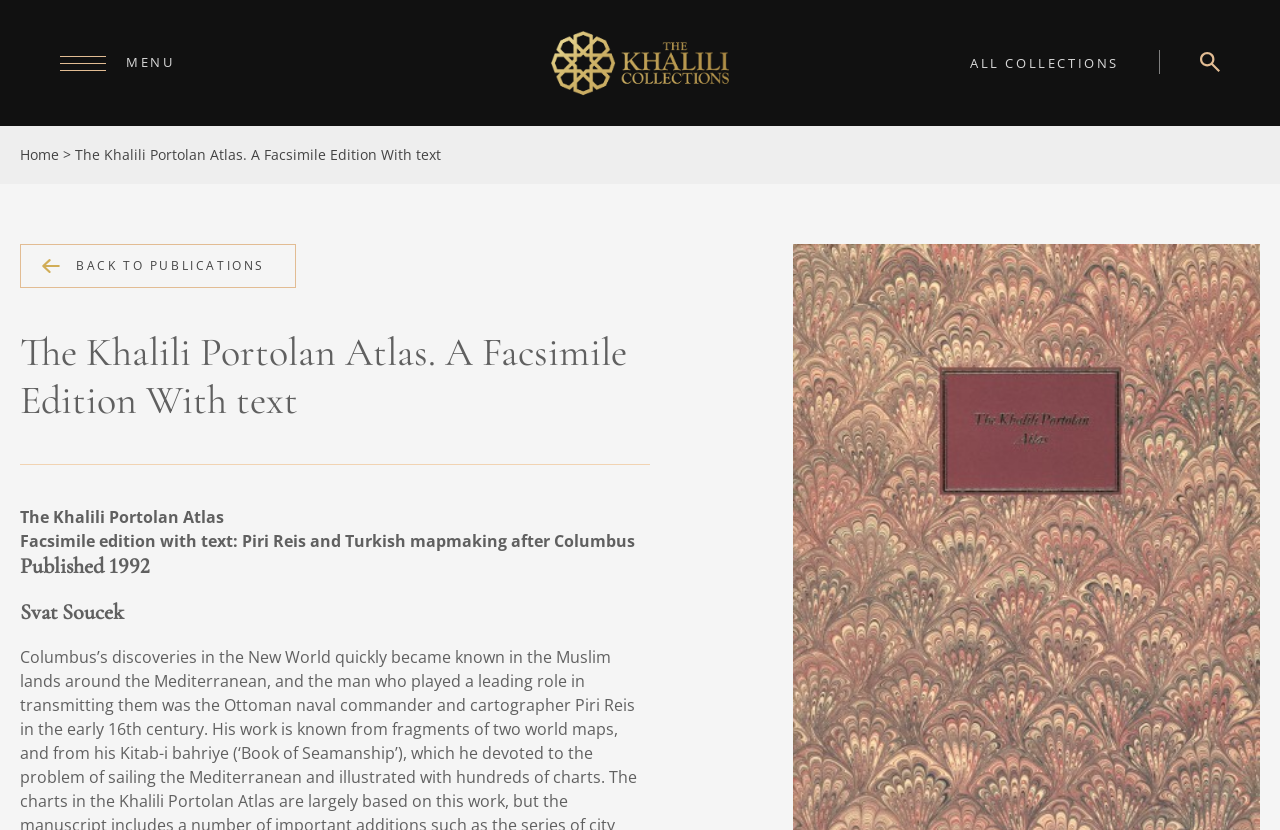Identify the bounding box coordinates of the element that should be clicked to fulfill this task: "Click the NEXT button". The coordinates should be provided as four float numbers between 0 and 1, i.e., [left, top, right, bottom].

[0.958, 0.745, 0.992, 0.798]